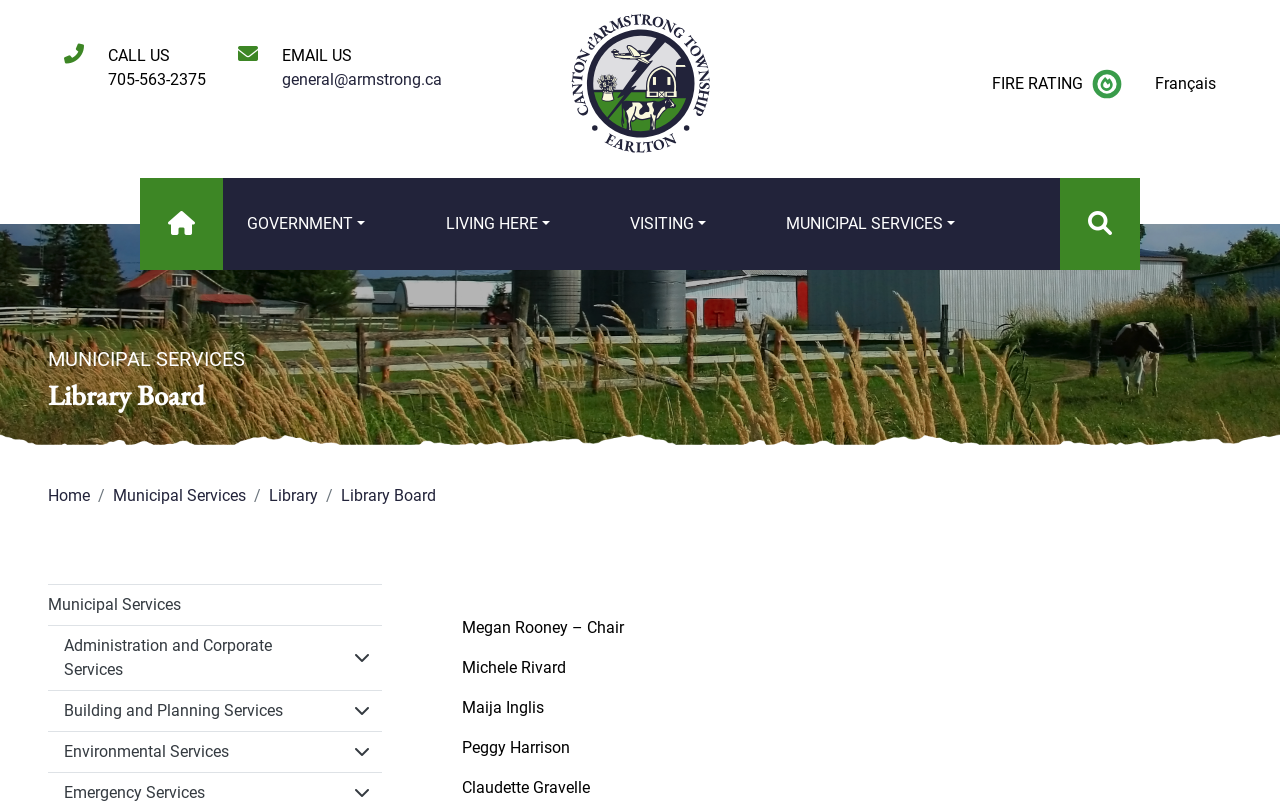Identify the bounding box coordinates of the section to be clicked to complete the task described by the following instruction: "Click the 'Read more about Surefire Ways to Stand Out at Your Next Car Meet' link". The coordinates should be four float numbers between 0 and 1, formatted as [left, top, right, bottom].

None